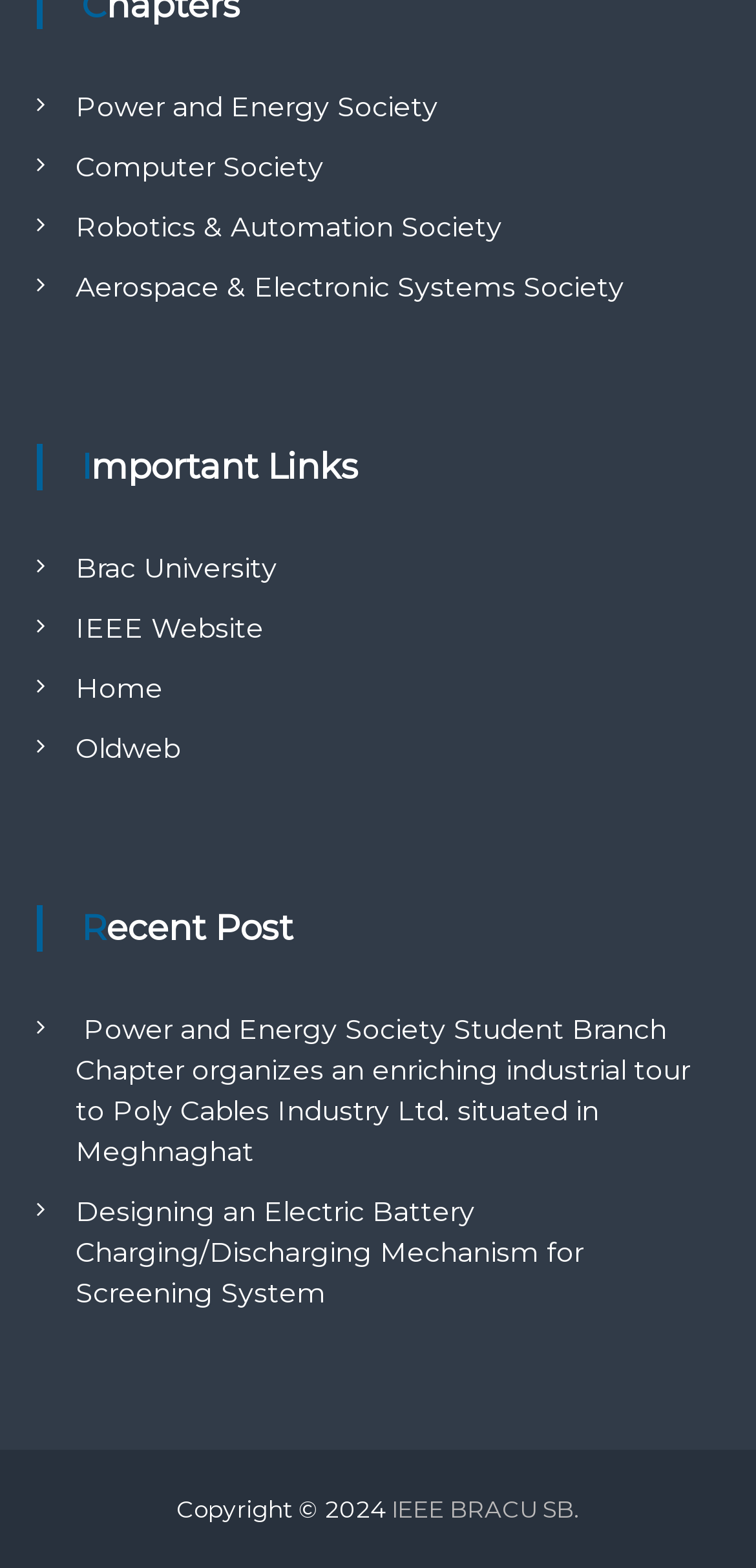Review the image closely and give a comprehensive answer to the question: What is the topic of the webpage?

Based on the content of the links on the webpage, I infer that the topic of the webpage is online gaming, specifically related to slot games, poker, and other online betting activities.